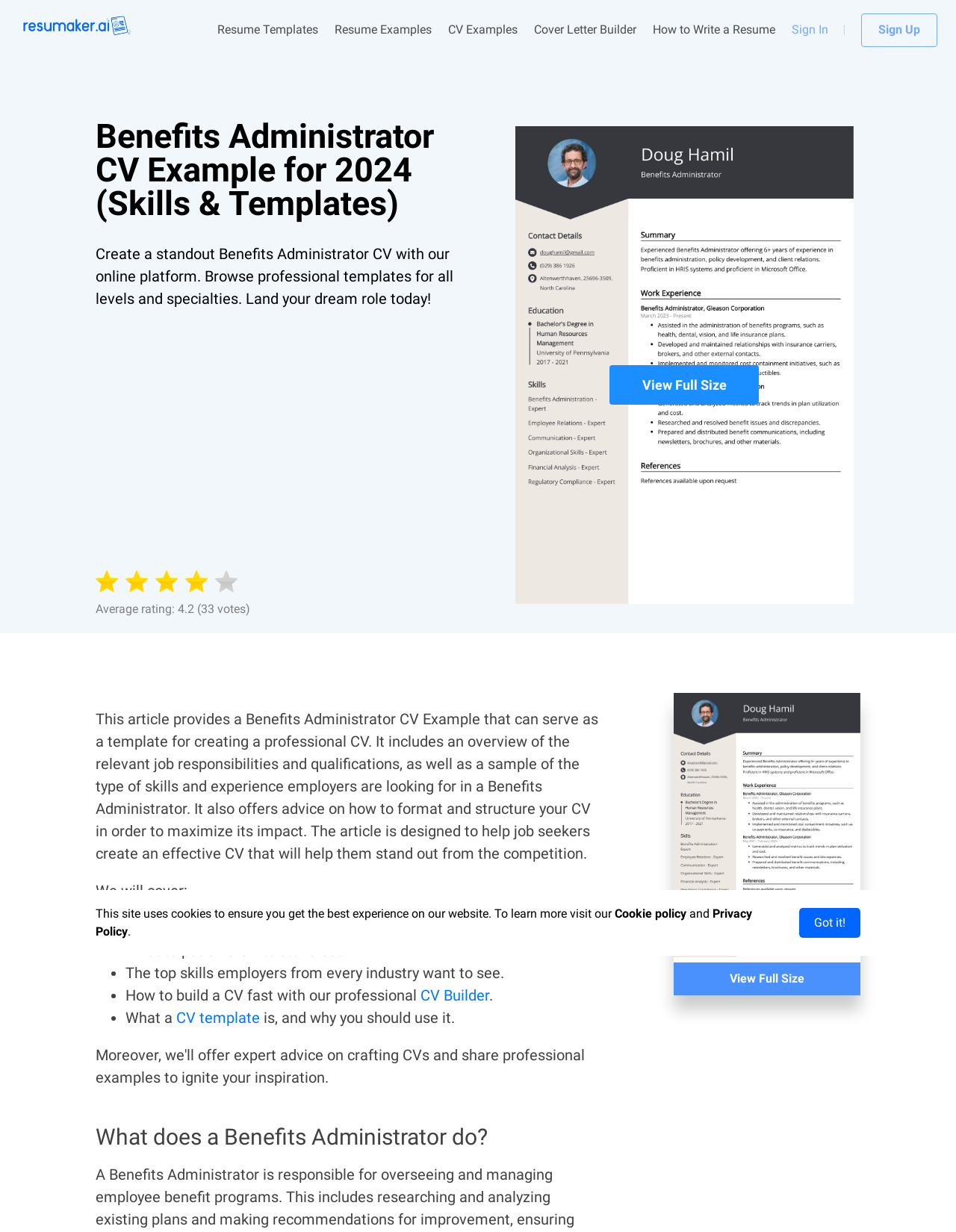Determine the bounding box coordinates of the area to click in order to meet this instruction: "Read 'What does a Benefits Administrator do?'".

[0.1, 0.914, 0.627, 0.932]